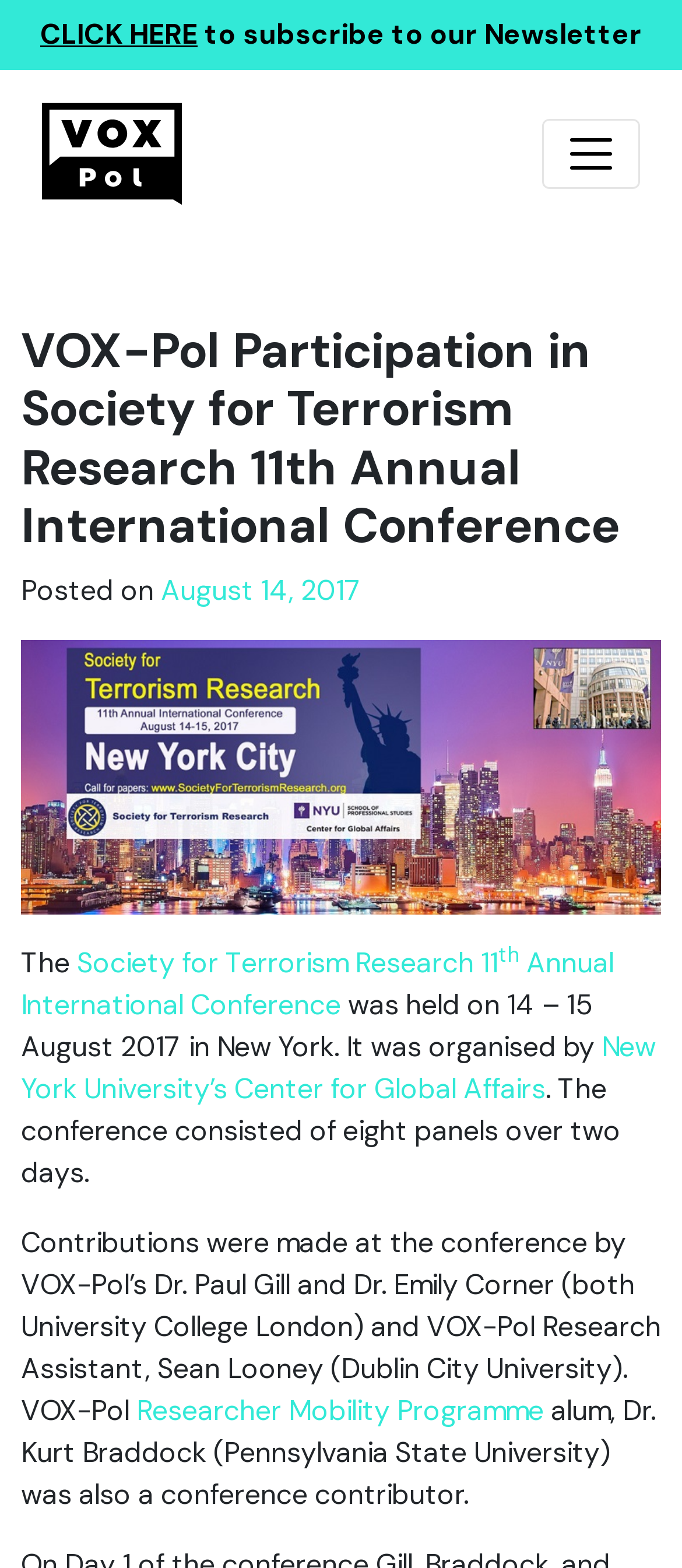Determine the bounding box coordinates for the area that needs to be clicked to fulfill this task: "Click the link to subscribe to the newsletter". The coordinates must be given as four float numbers between 0 and 1, i.e., [left, top, right, bottom].

[0.29, 0.01, 0.941, 0.033]